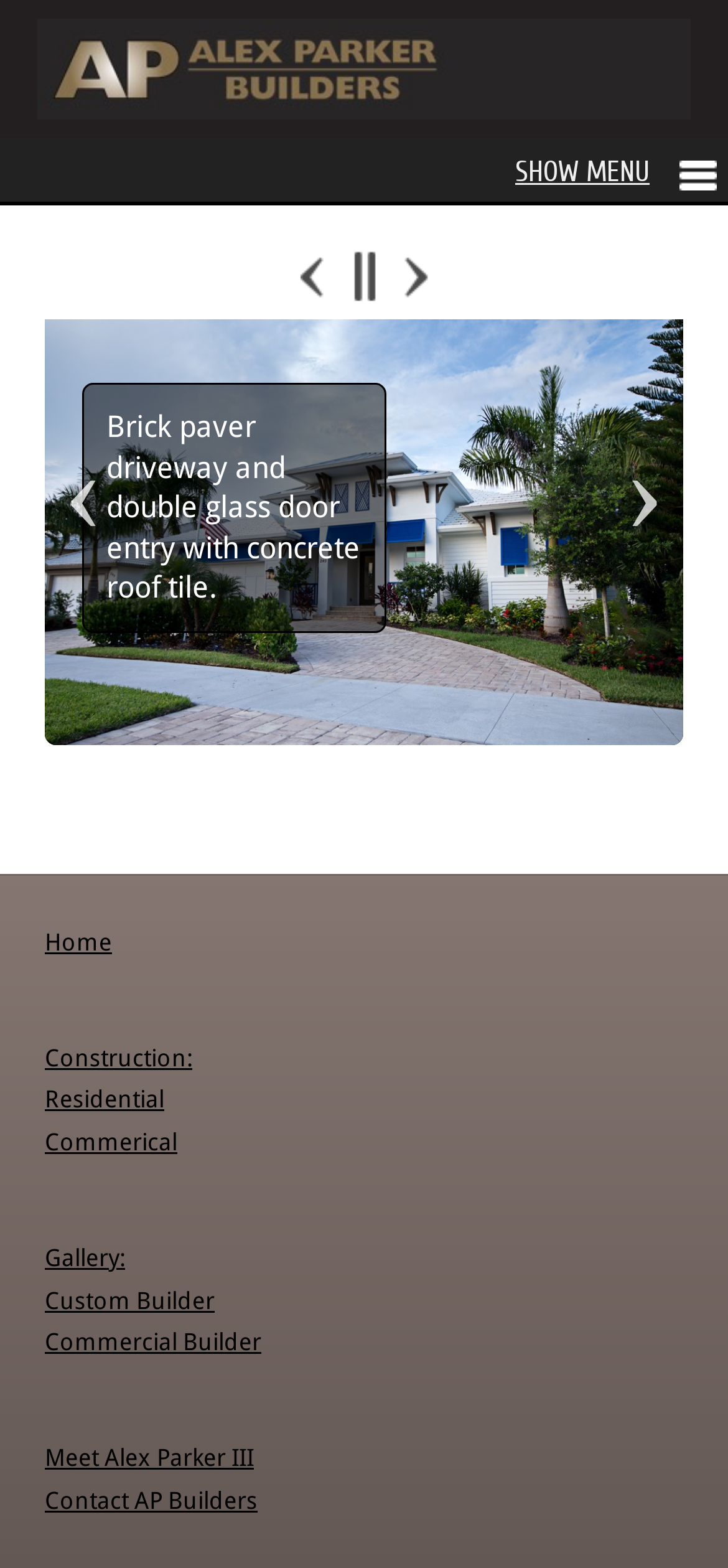What is the purpose of the 'SHOW MENU Toggle Menu' link?
Answer with a single word or phrase by referring to the visual content.

To toggle the menu